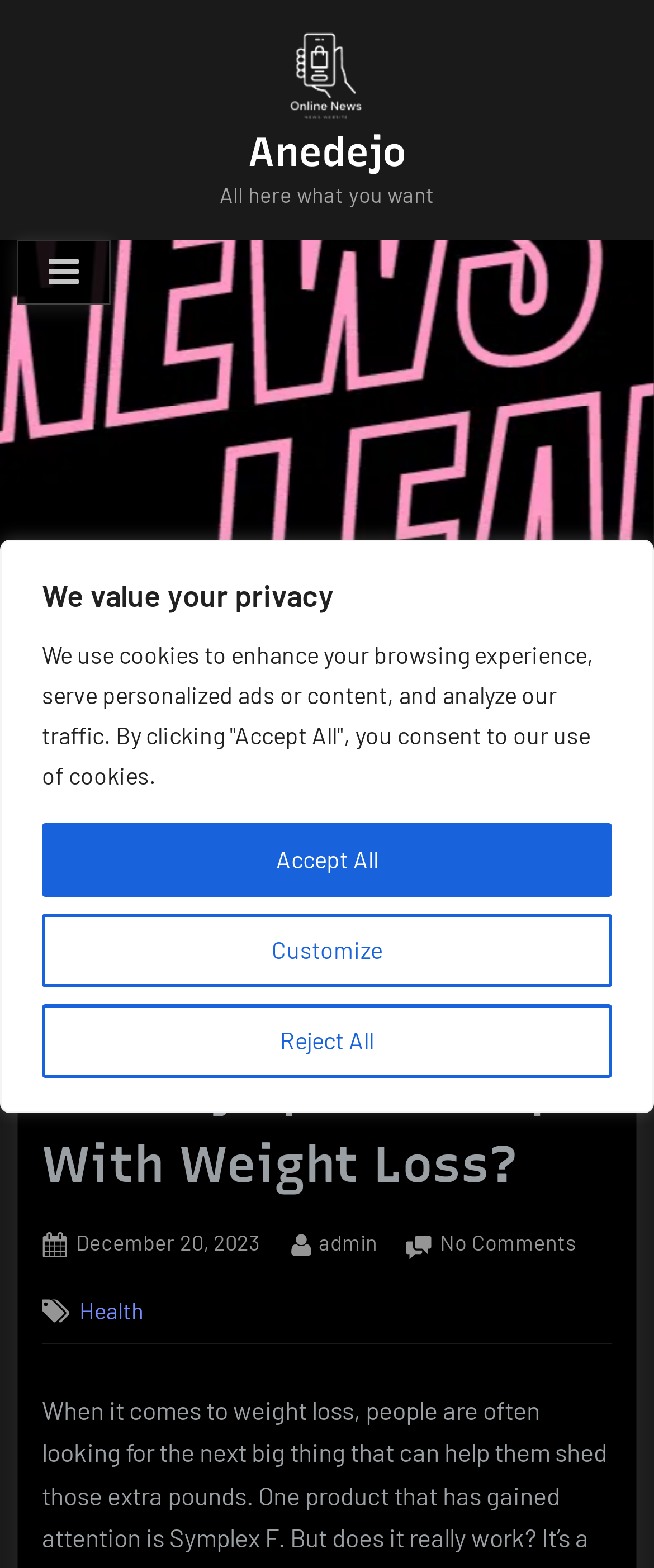Determine the bounding box coordinates of the area to click in order to meet this instruction: "View the 'Health' category".

[0.121, 0.826, 0.218, 0.844]